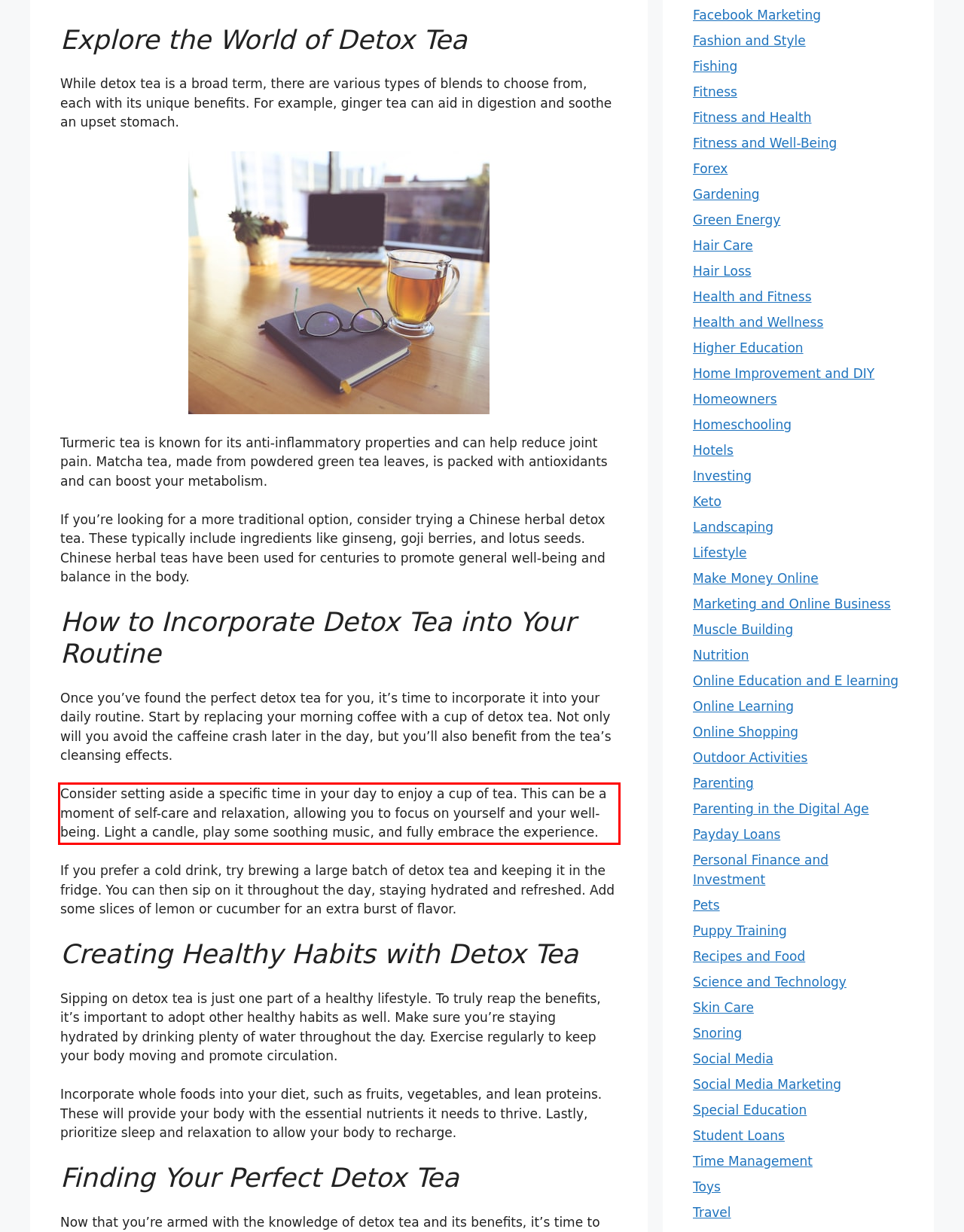Within the provided webpage screenshot, find the red rectangle bounding box and perform OCR to obtain the text content.

Consider setting aside a specific time in your day to enjoy a cup of tea.​ This can be a moment of self-care and relaxation, allowing you to focus on yourself and your well-being.​ Light a candle, play some soothing music, and fully embrace the experience.​